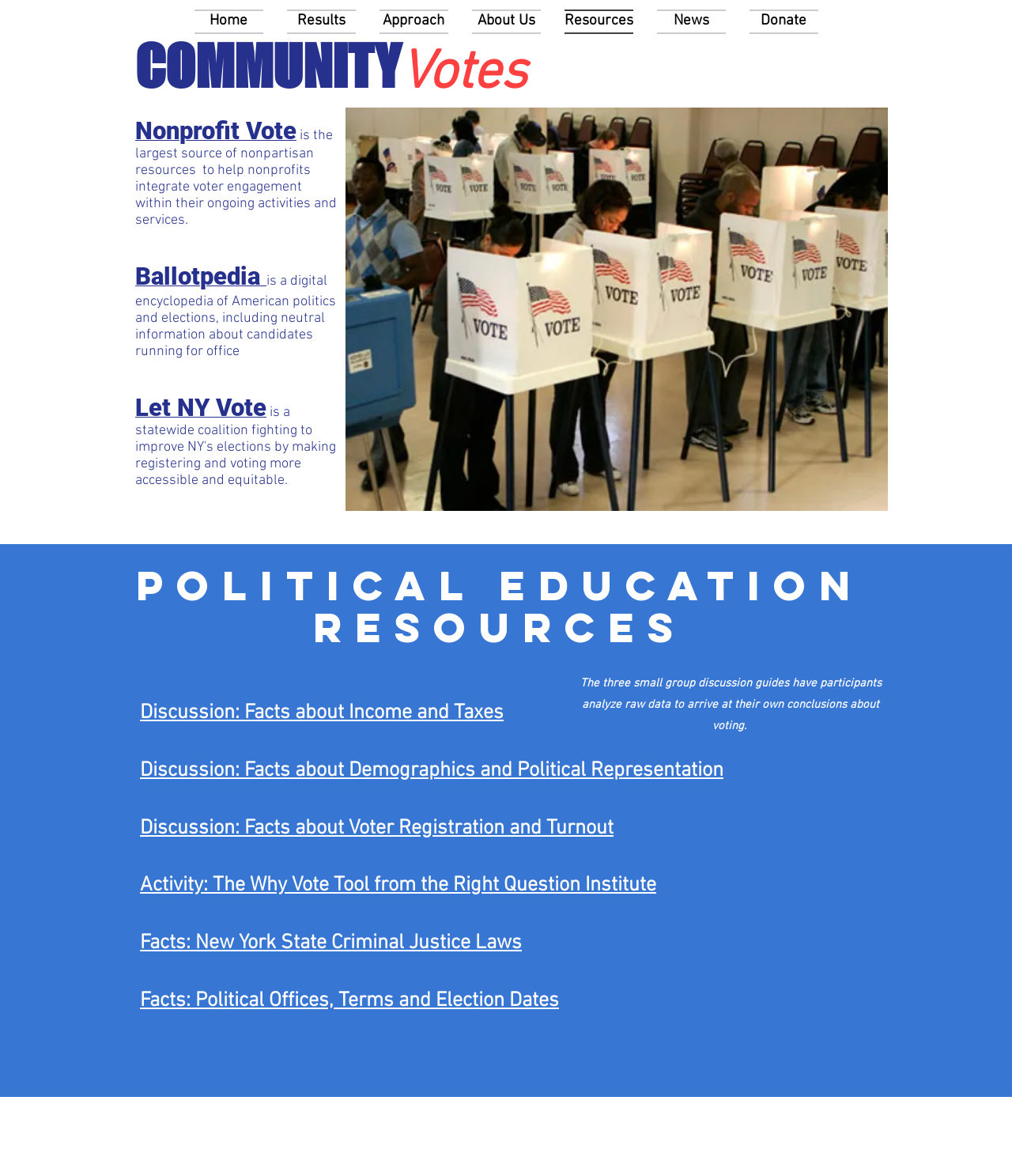What is the name of the digital encyclopedia of American politics and elections?
Refer to the image and give a detailed answer to the query.

I read the text and found that Ballotpedia is a digital encyclopedia of American politics and elections, including neutral information about candidates running for office.